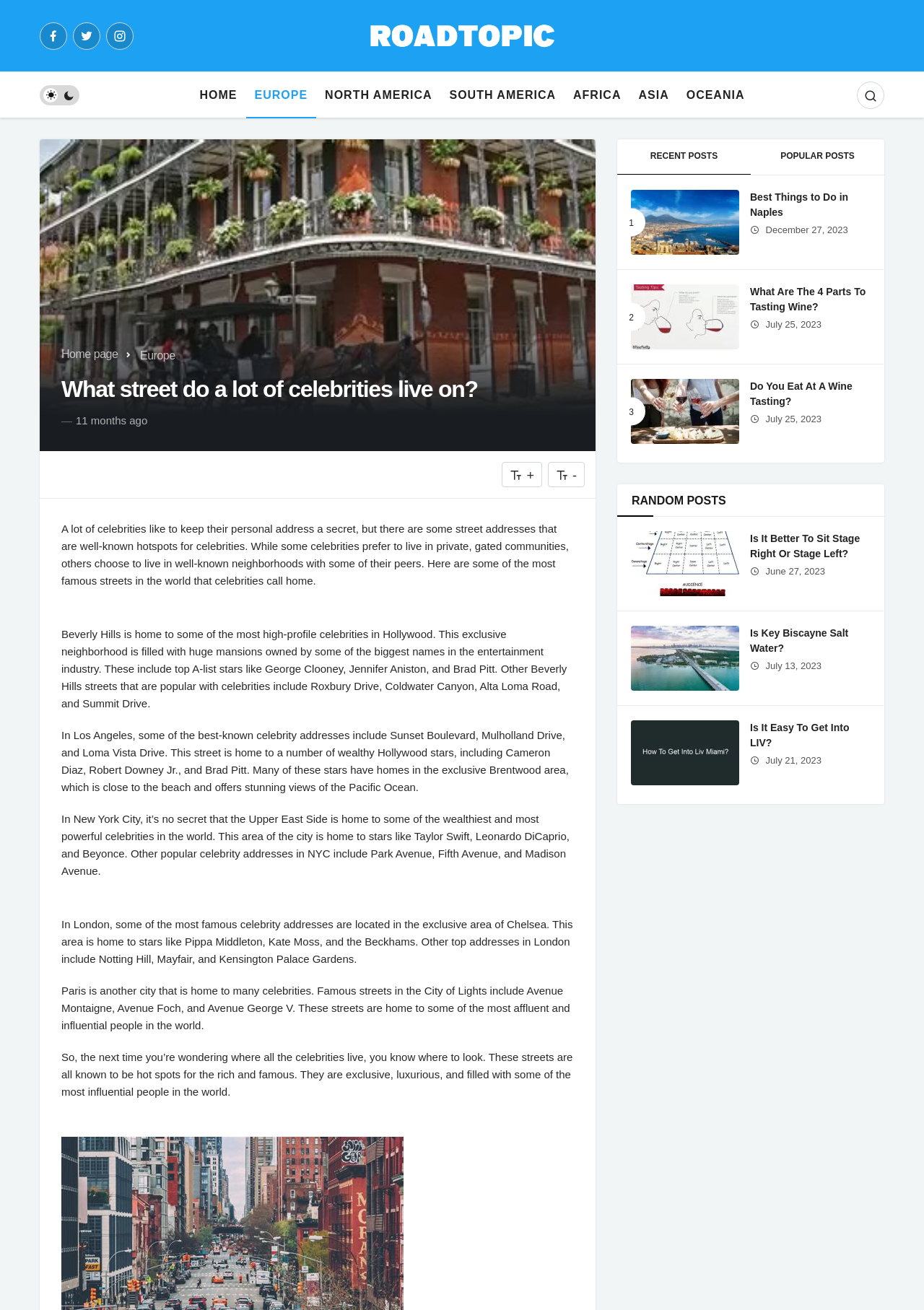What is the name of the exclusive neighborhood in London where Pippa Middleton and Kate Moss live?
Please provide a comprehensive answer based on the contents of the image.

The webpage mentions that Chelsea is an exclusive area in London where many celebrities, including Pippa Middleton and Kate Moss, have homes.